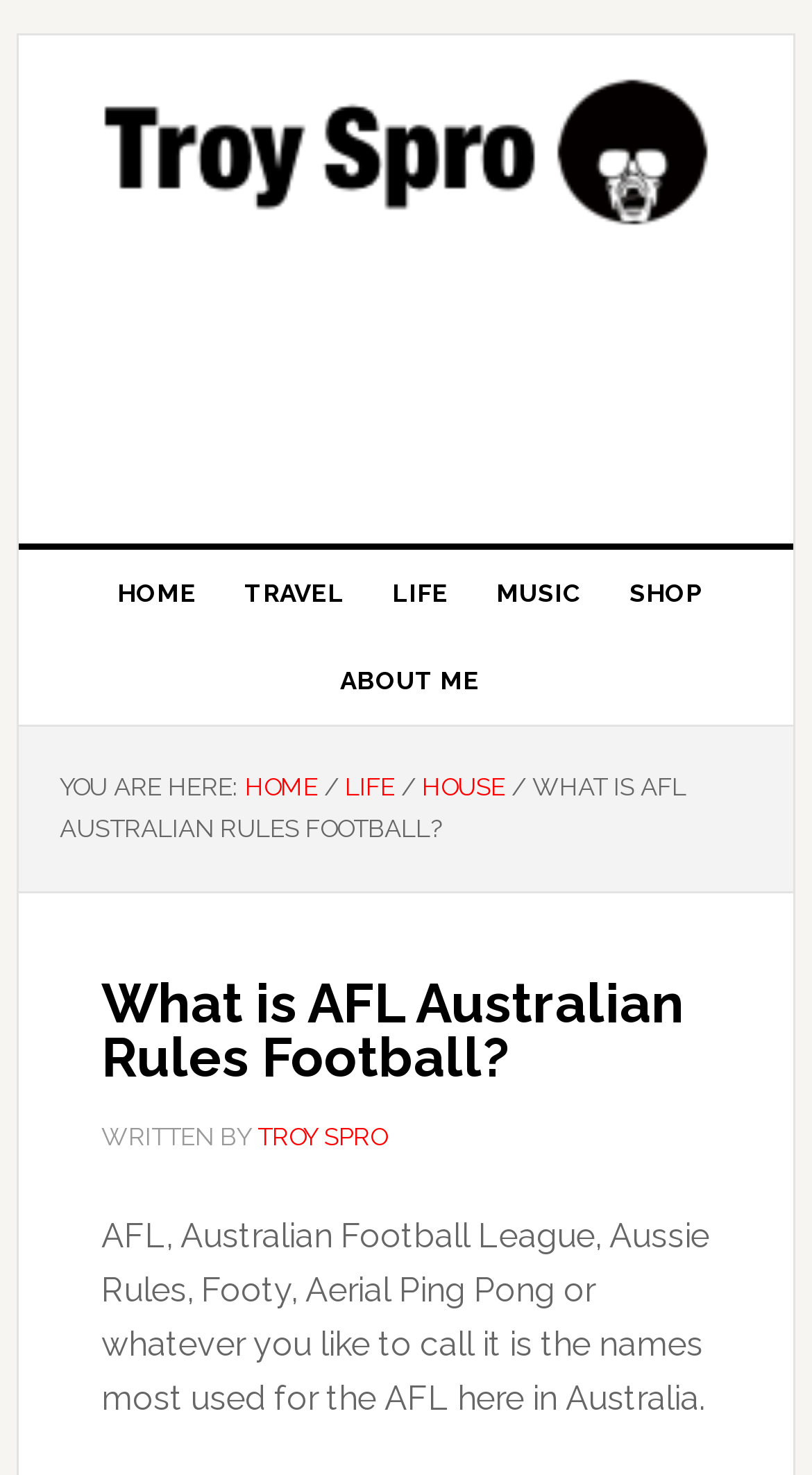What is the name of the author of this article?
Provide a well-explained and detailed answer to the question.

I found the author's name by looking at the top of the webpage, where it says 'What is AFL Australian Rules Football? • Troy Spro'. The author's name is also mentioned again in the article, where it says 'WRITTEN BY Troy Spro'.